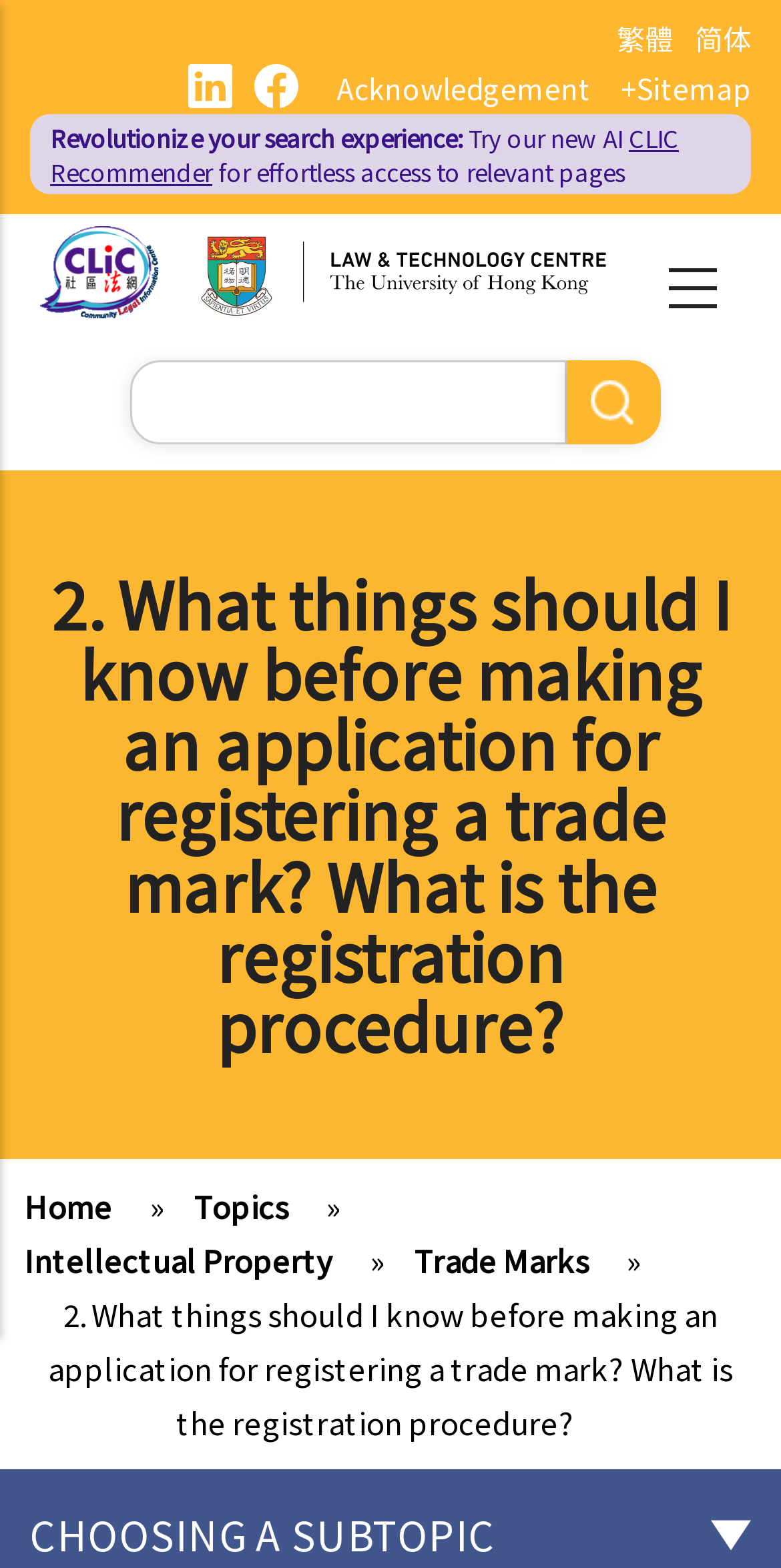Kindly respond to the following question with a single word or a brief phrase: 
Is there a search function on the webpage?

Yes